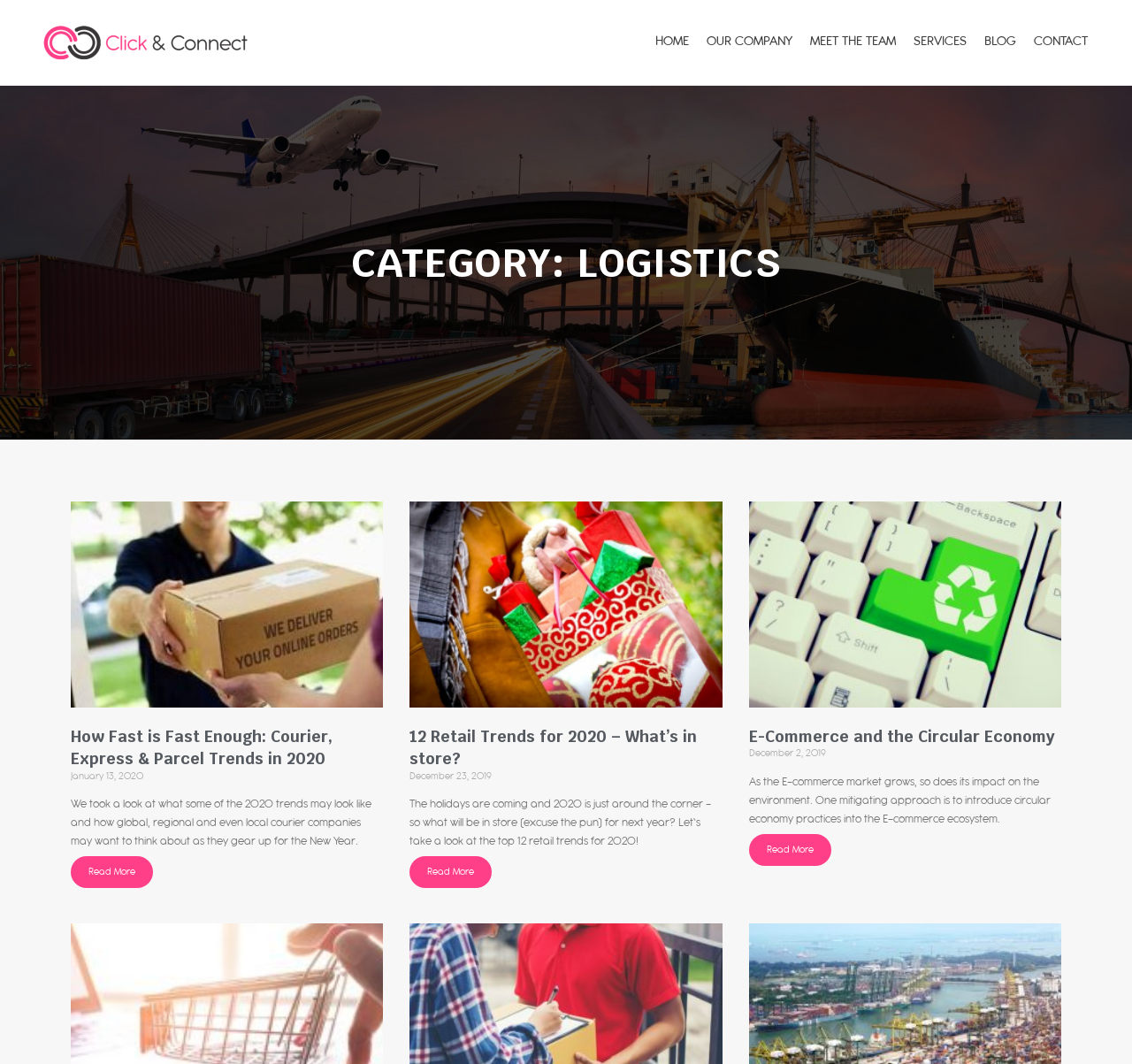Find the bounding box coordinates for the area that must be clicked to perform this action: "Click the logo".

[0.031, 0.021, 0.227, 0.059]